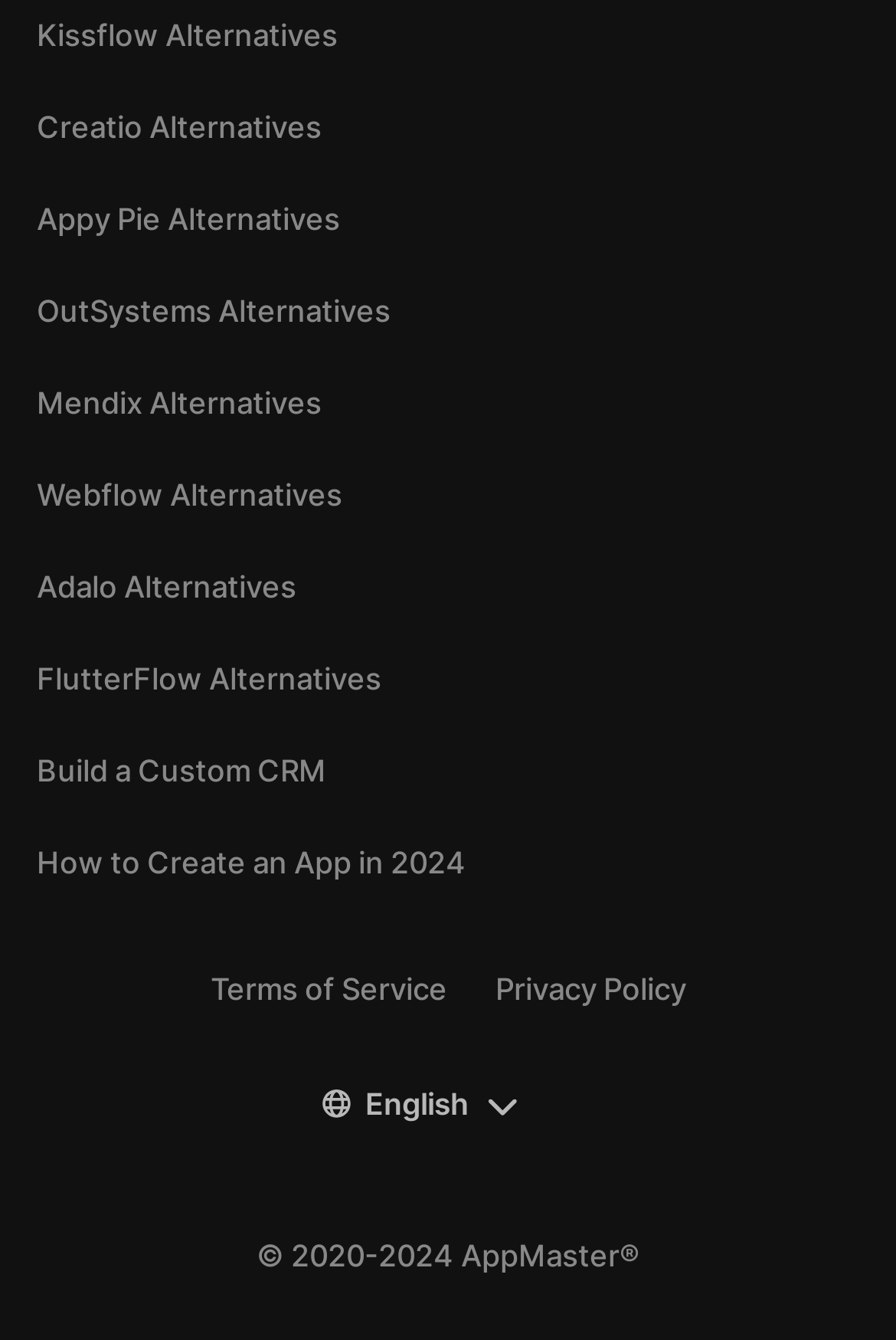Please give the bounding box coordinates of the area that should be clicked to fulfill the following instruction: "Choose Español language". The coordinates should be in the format of four float numbers from 0 to 1, i.e., [left, top, right, bottom].

[0.344, 0.042, 0.71, 0.086]